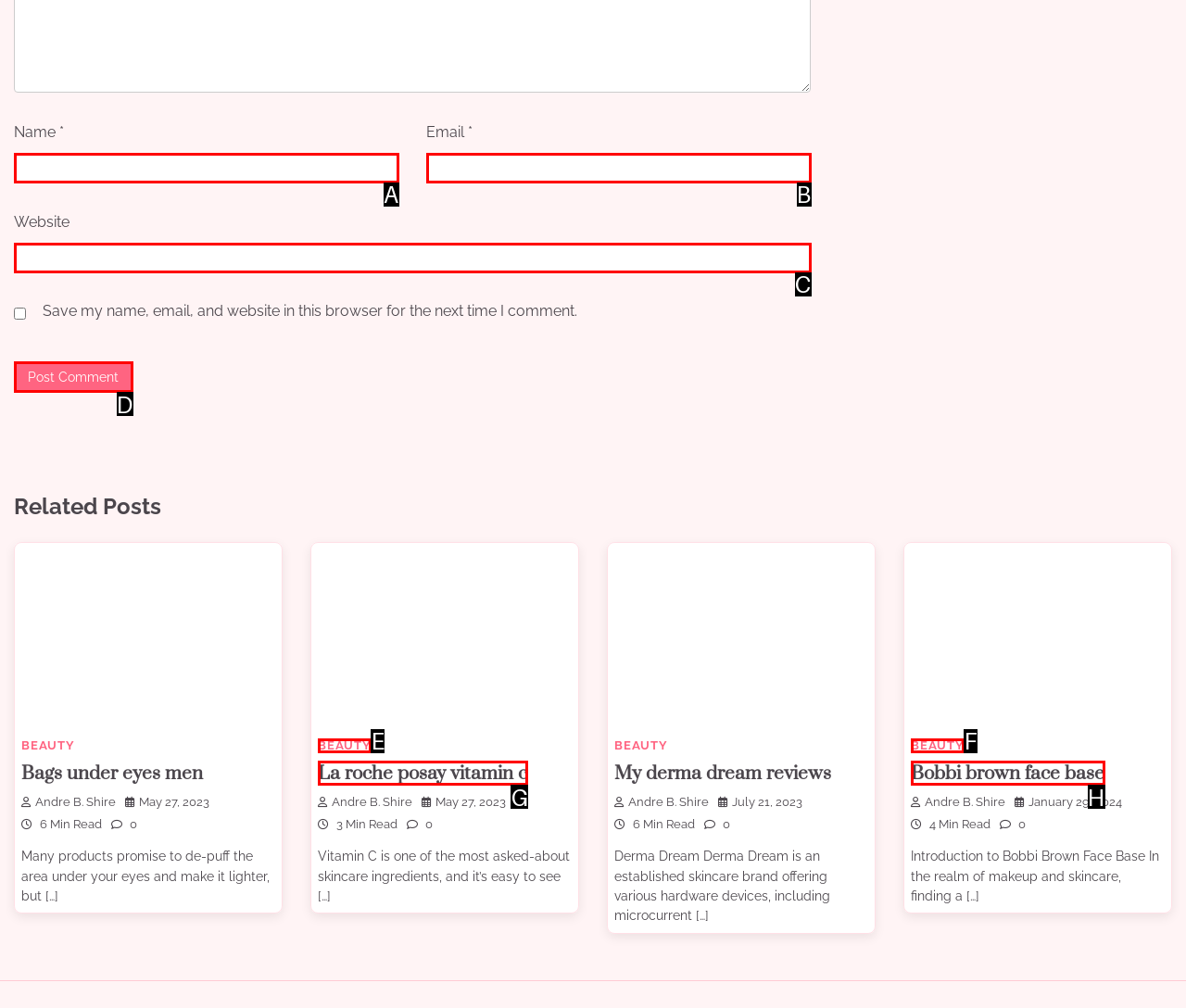Identify the correct option to click in order to complete this task: Click the 'La roche posay vitamin c' link
Answer with the letter of the chosen option directly.

G